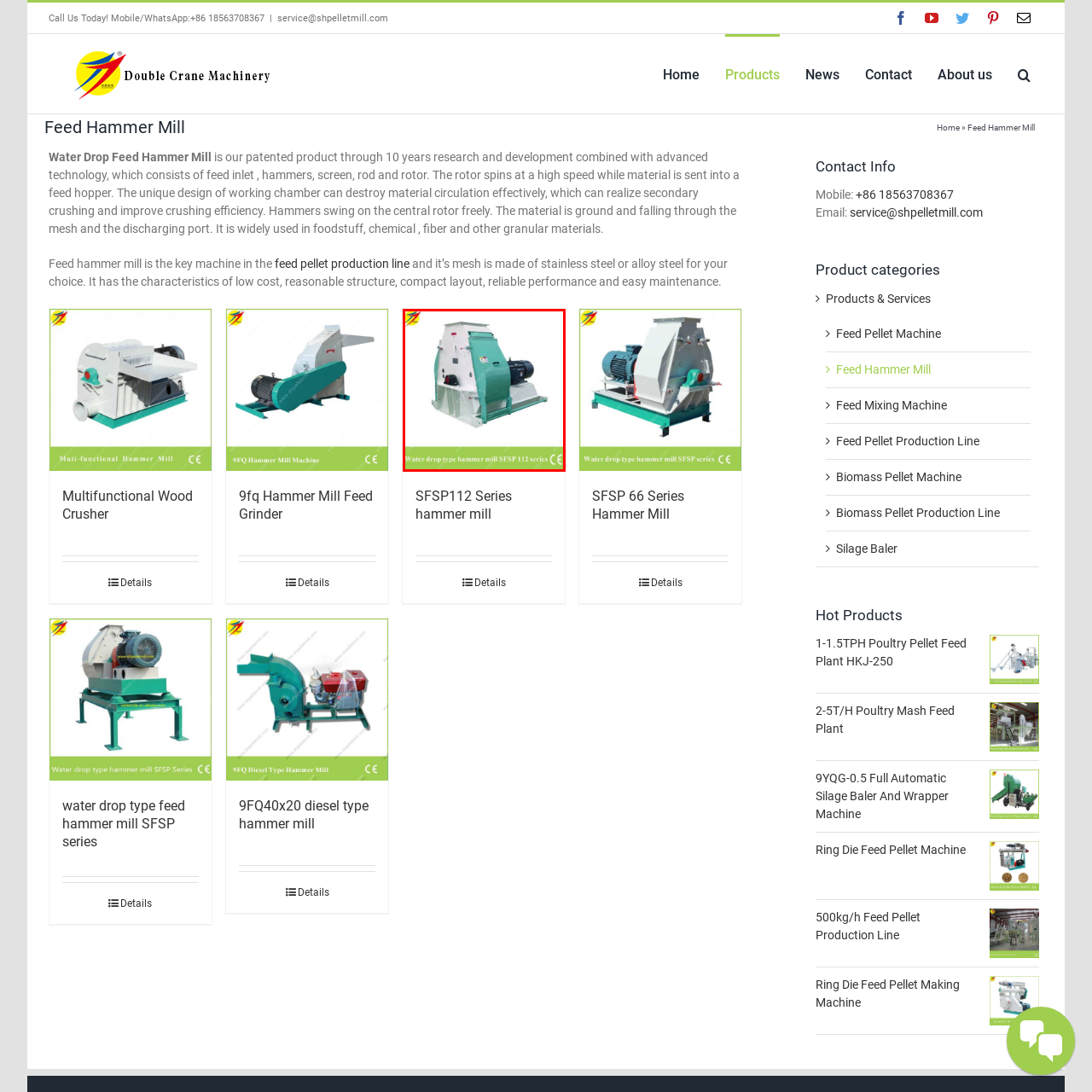Inspect the section highlighted in the red box, What is the color of the machine's casing? 
Answer using a single word or phrase.

Green